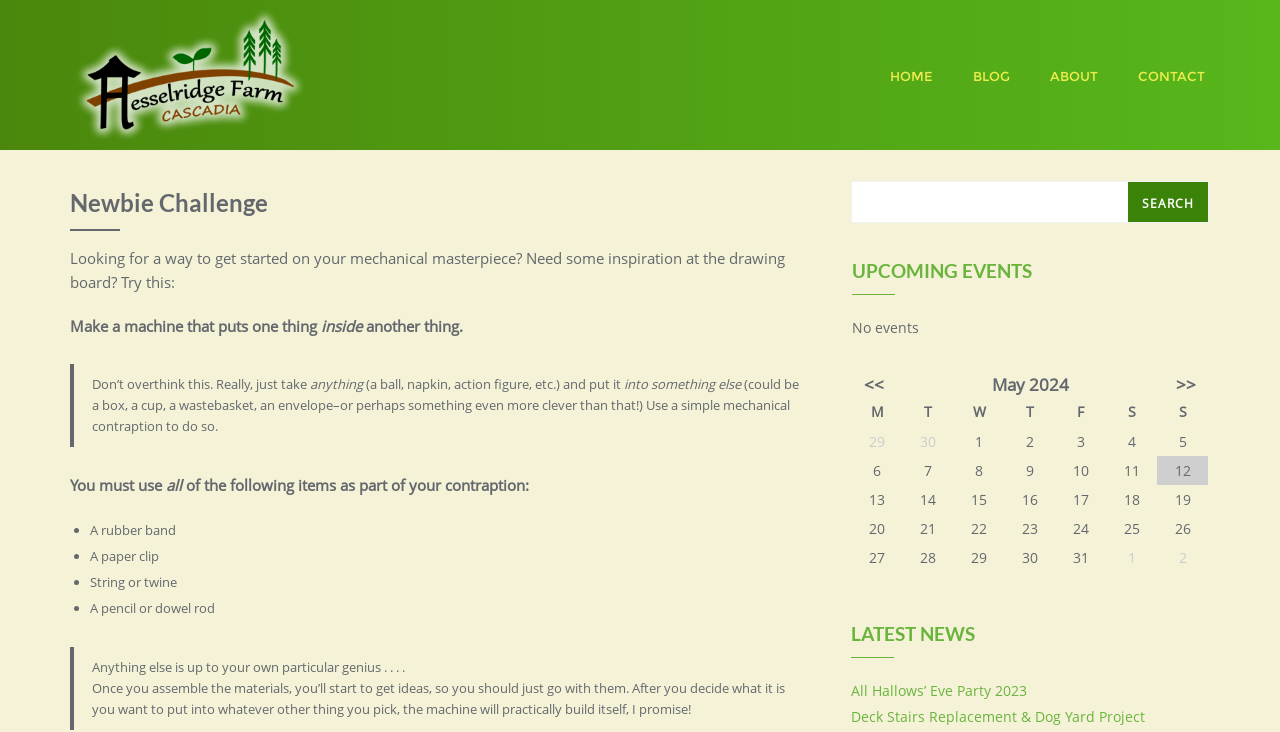Determine the bounding box coordinates for the clickable element required to fulfill the instruction: "Add Aqua Terra Blue Lagoon 25lb to cart". Provide the coordinates as four float numbers between 0 and 1, i.e., [left, top, right, bottom].

None